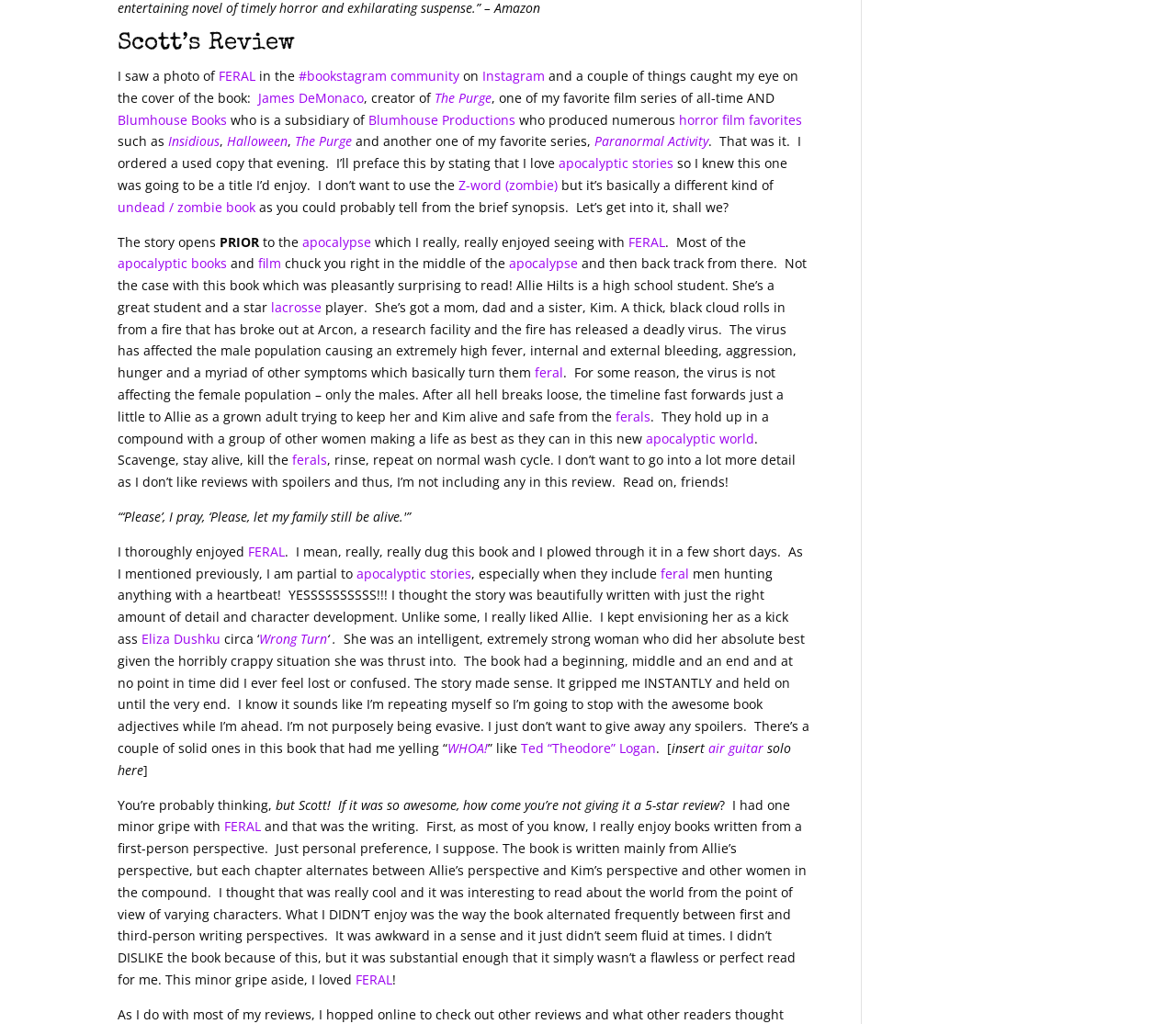Please give the bounding box coordinates of the area that should be clicked to fulfill the following instruction: "Check out the review of the book". The coordinates should be in the format of four float numbers from 0 to 1, i.e., [left, top, right, bottom].

[0.1, 0.53, 0.211, 0.547]